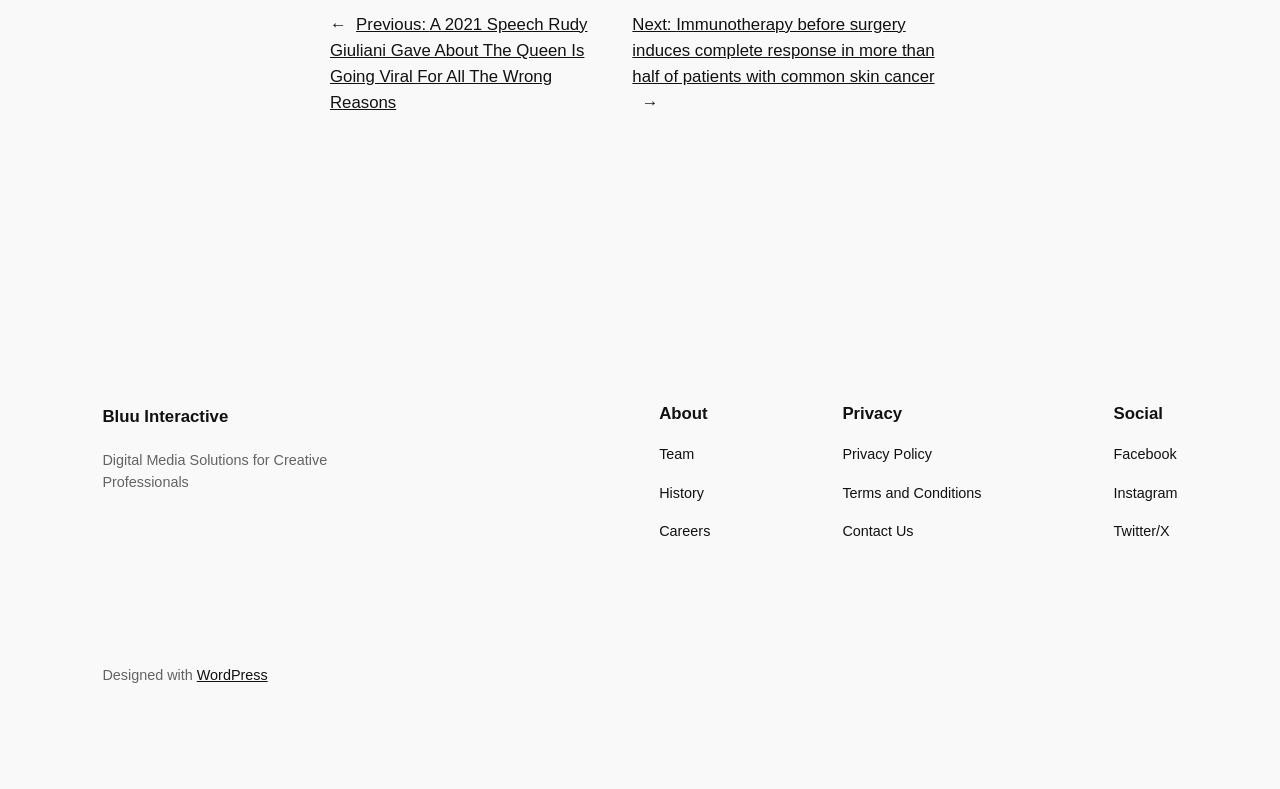Given the content of the image, can you provide a detailed answer to the question?
What is the platform used to design the website?

The platform used to design the website can be found at the bottom right corner of the webpage, where it says 'Designed with WordPress'.